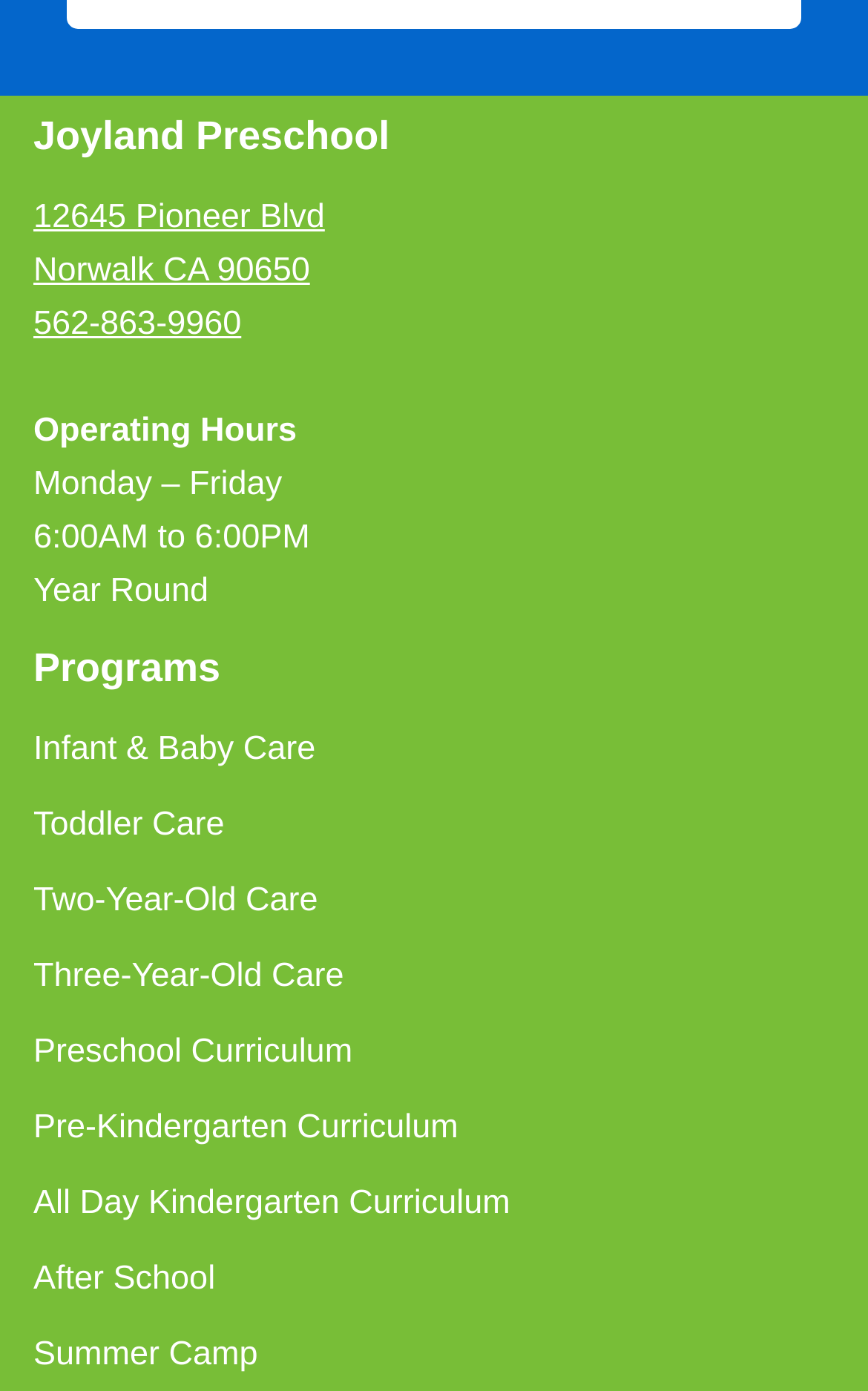Could you determine the bounding box coordinates of the clickable element to complete the instruction: "view address"? Provide the coordinates as four float numbers between 0 and 1, i.e., [left, top, right, bottom].

[0.038, 0.143, 0.374, 0.17]